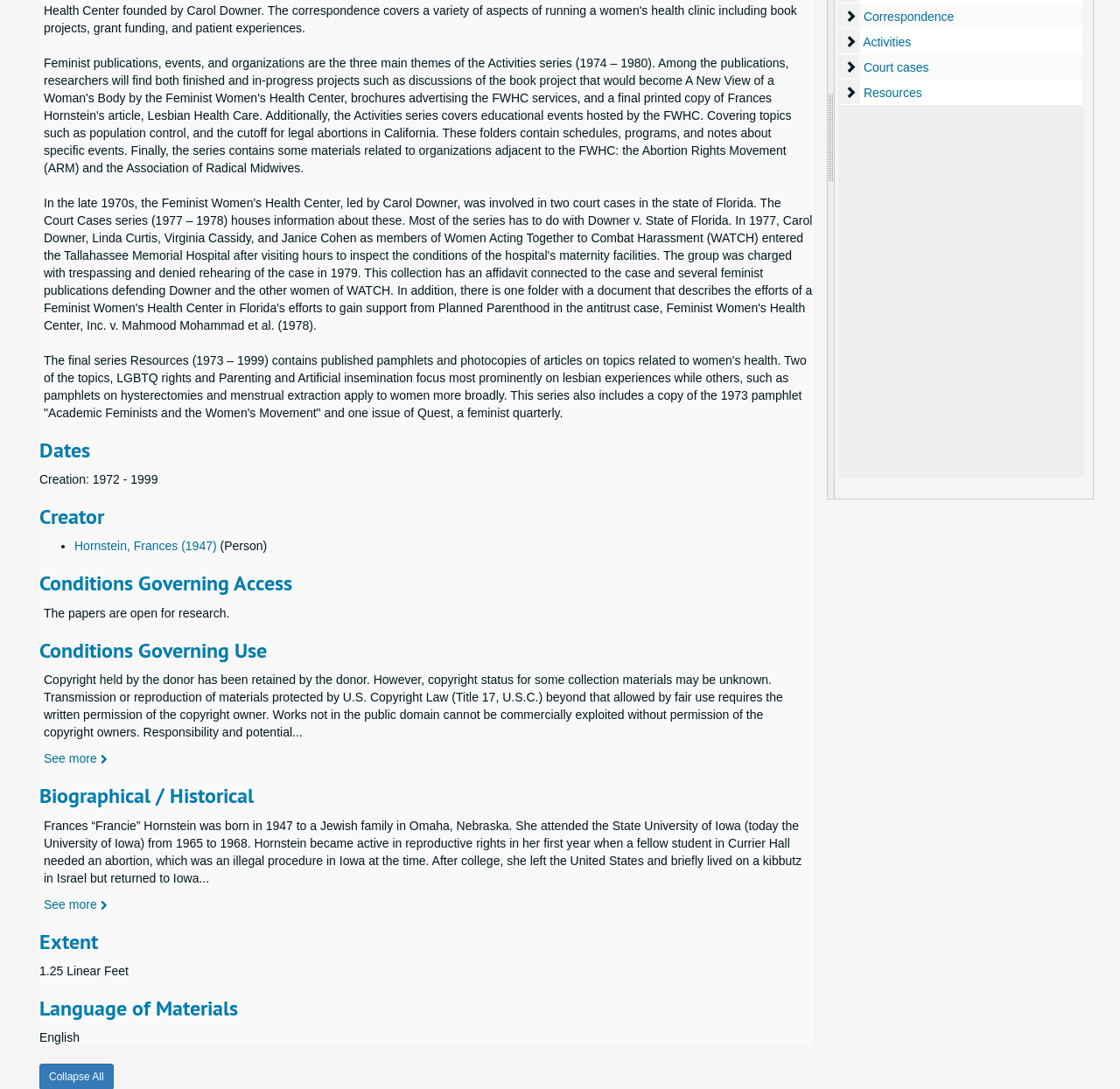Provide the bounding box coordinates for the UI element described in this sentence: "Court cases". The coordinates should be four float values between 0 and 1, i.e., [left, top, right, bottom].

[0.771, 0.055, 0.829, 0.068]